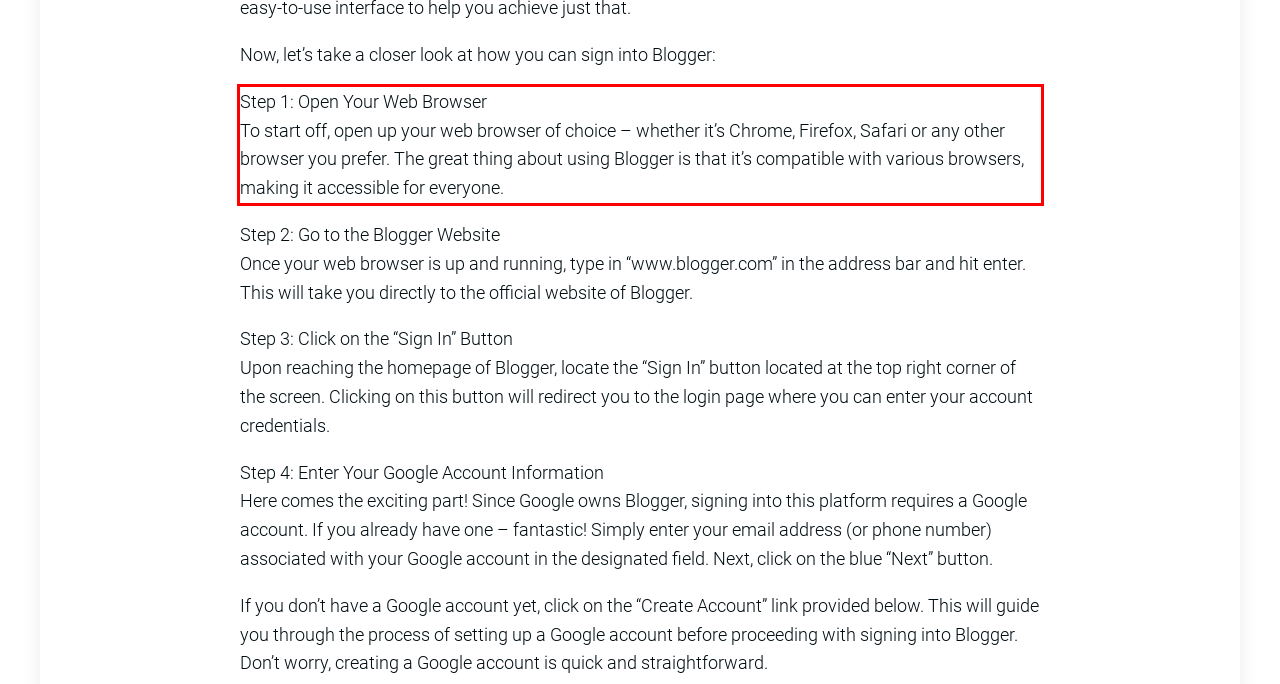Within the screenshot of the webpage, there is a red rectangle. Please recognize and generate the text content inside this red bounding box.

Step 1: Open Your Web Browser To start off, open up your web browser of choice – whether it’s Chrome, Firefox, Safari or any other browser you prefer. The great thing about using Blogger is that it’s compatible with various browsers, making it accessible for everyone.